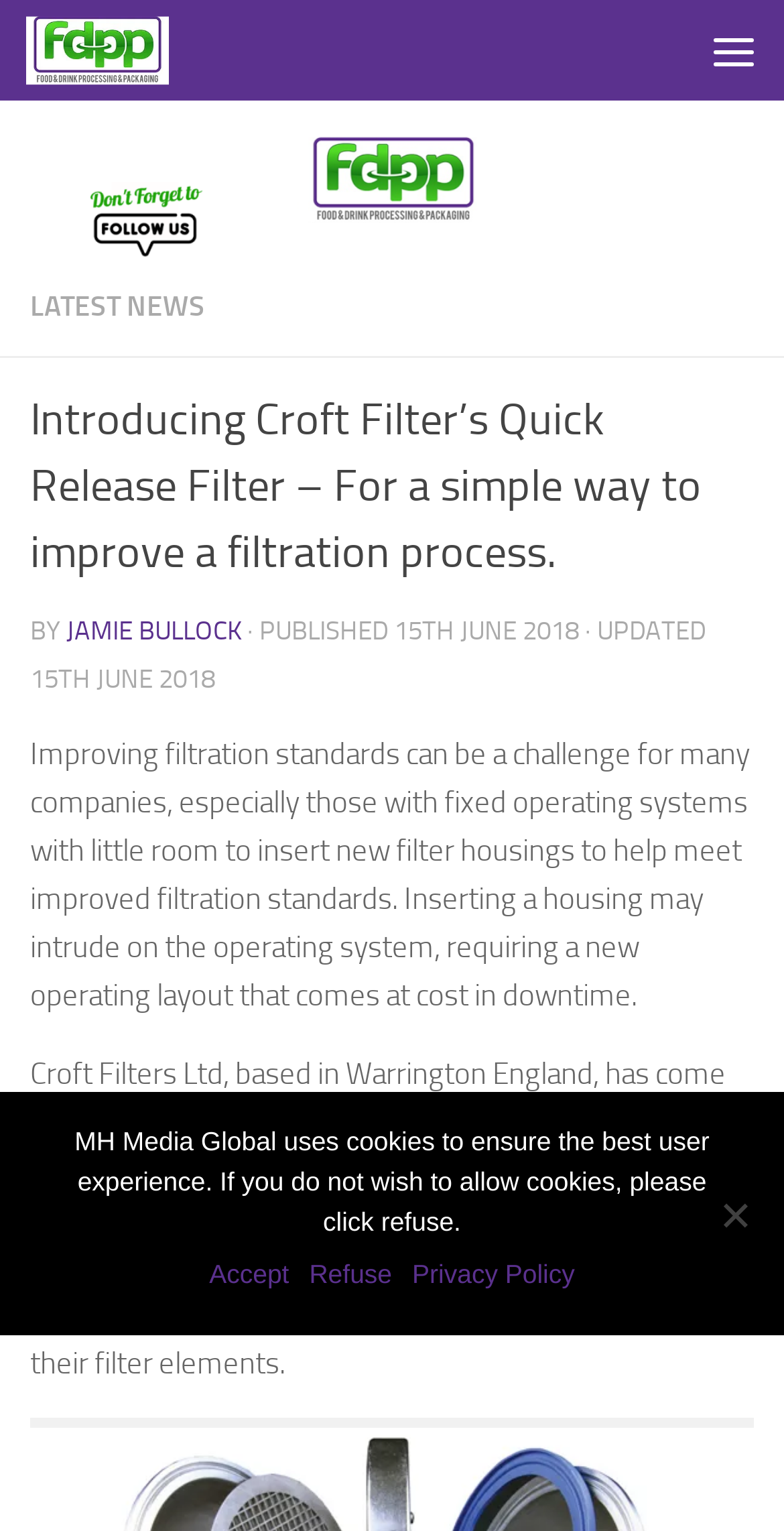Answer in one word or a short phrase: 
What is the category of the article?

Food & Drink Processing & Packaging